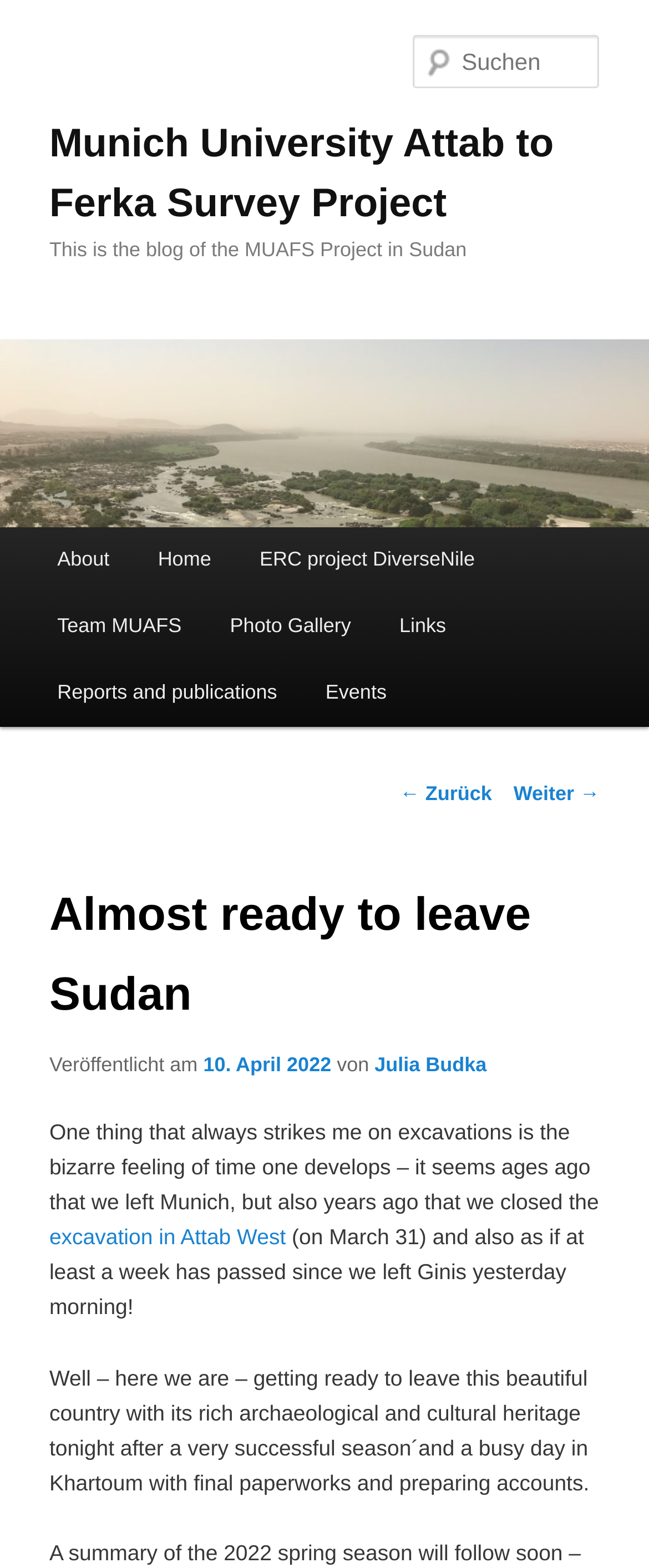Find the bounding box coordinates of the element's region that should be clicked in order to follow the given instruction: "View the Photo Gallery". The coordinates should consist of four float numbers between 0 and 1, i.e., [left, top, right, bottom].

[0.317, 0.378, 0.578, 0.421]